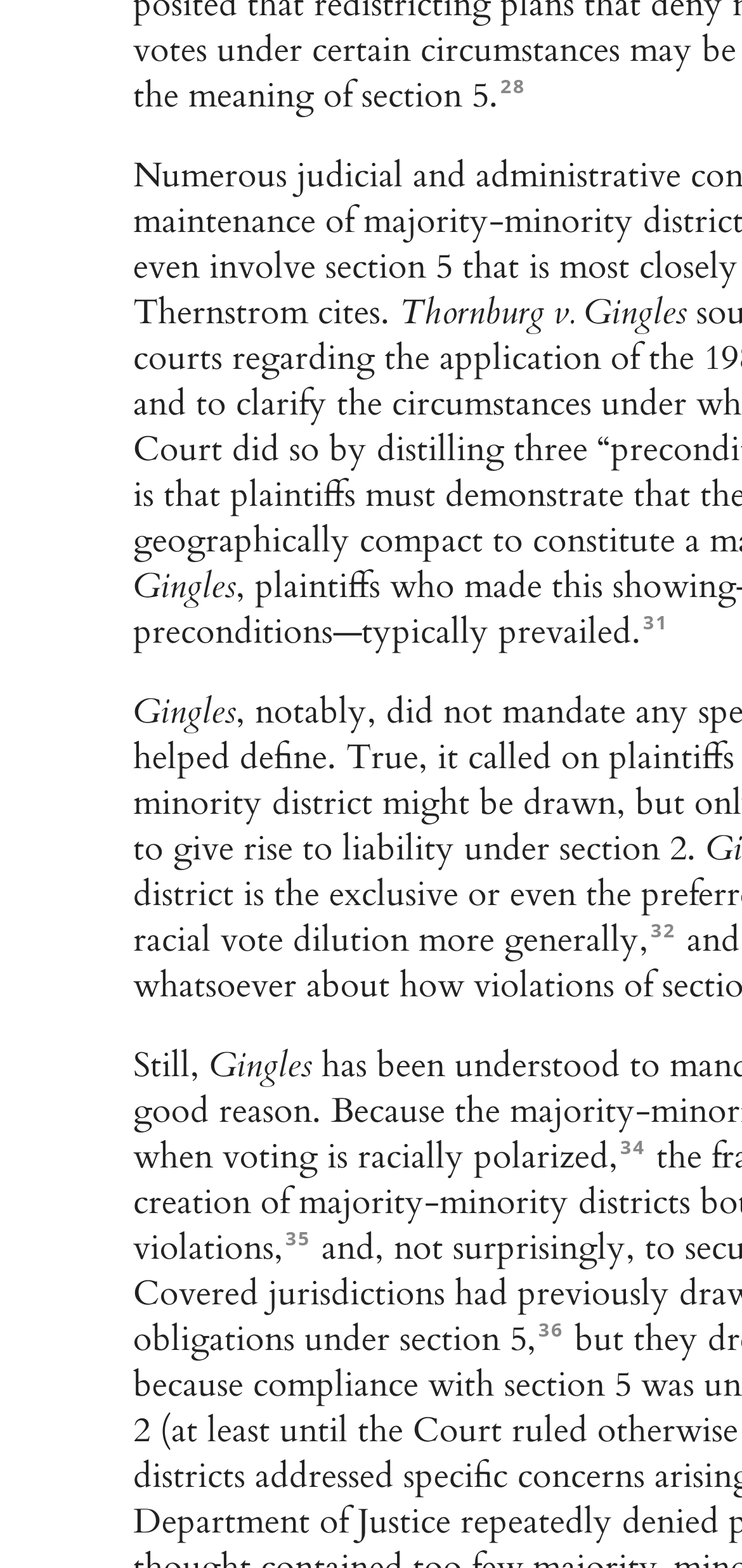Answer the following query with a single word or phrase:
What is the title of the case mentioned?

Thornburg v. Gingles